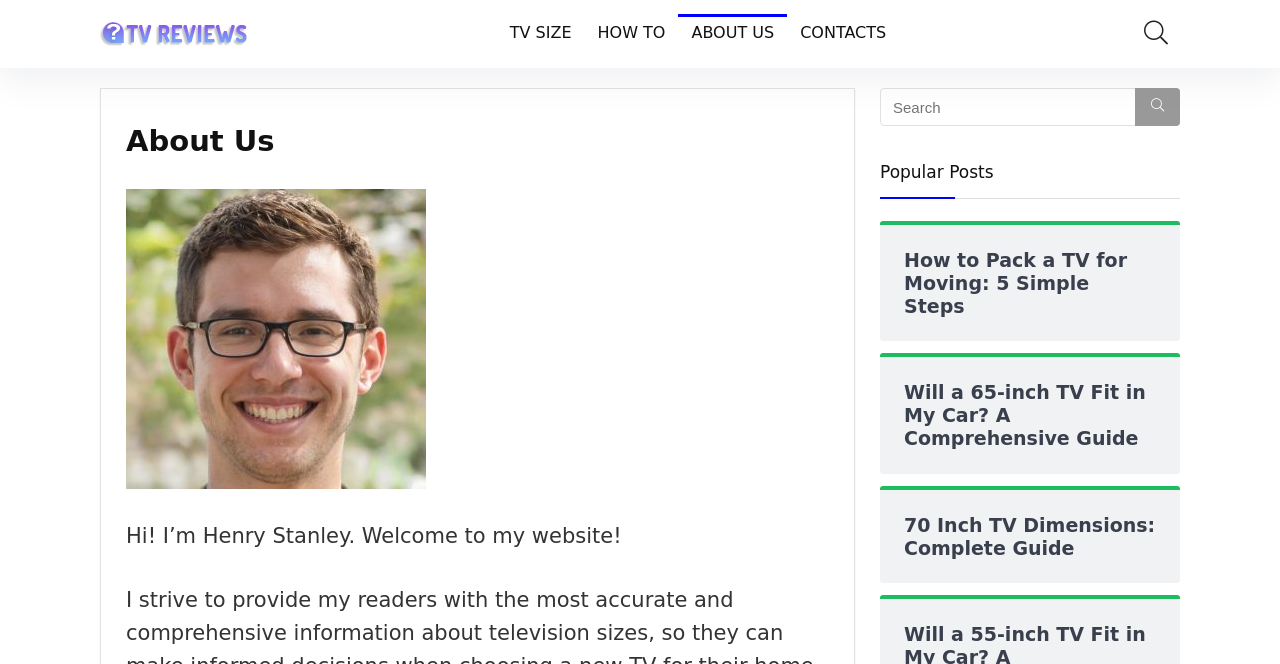Show the bounding box coordinates of the element that should be clicked to complete the task: "view popular posts".

[0.688, 0.244, 0.776, 0.274]